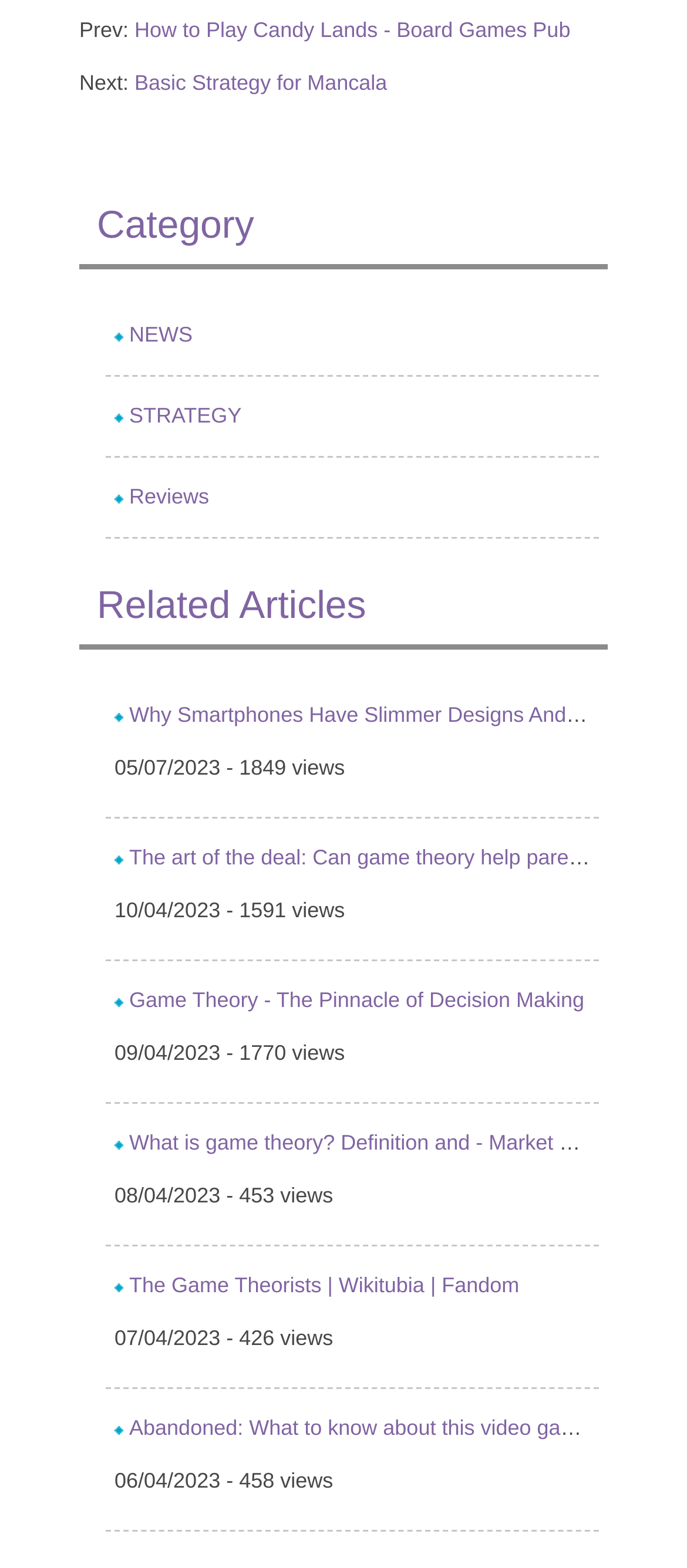How many related articles are listed?
Can you give a detailed and elaborate answer to the question?

I counted the number of links under the 'Related Articles' heading, which are 5 links, so there are 5 related articles listed.